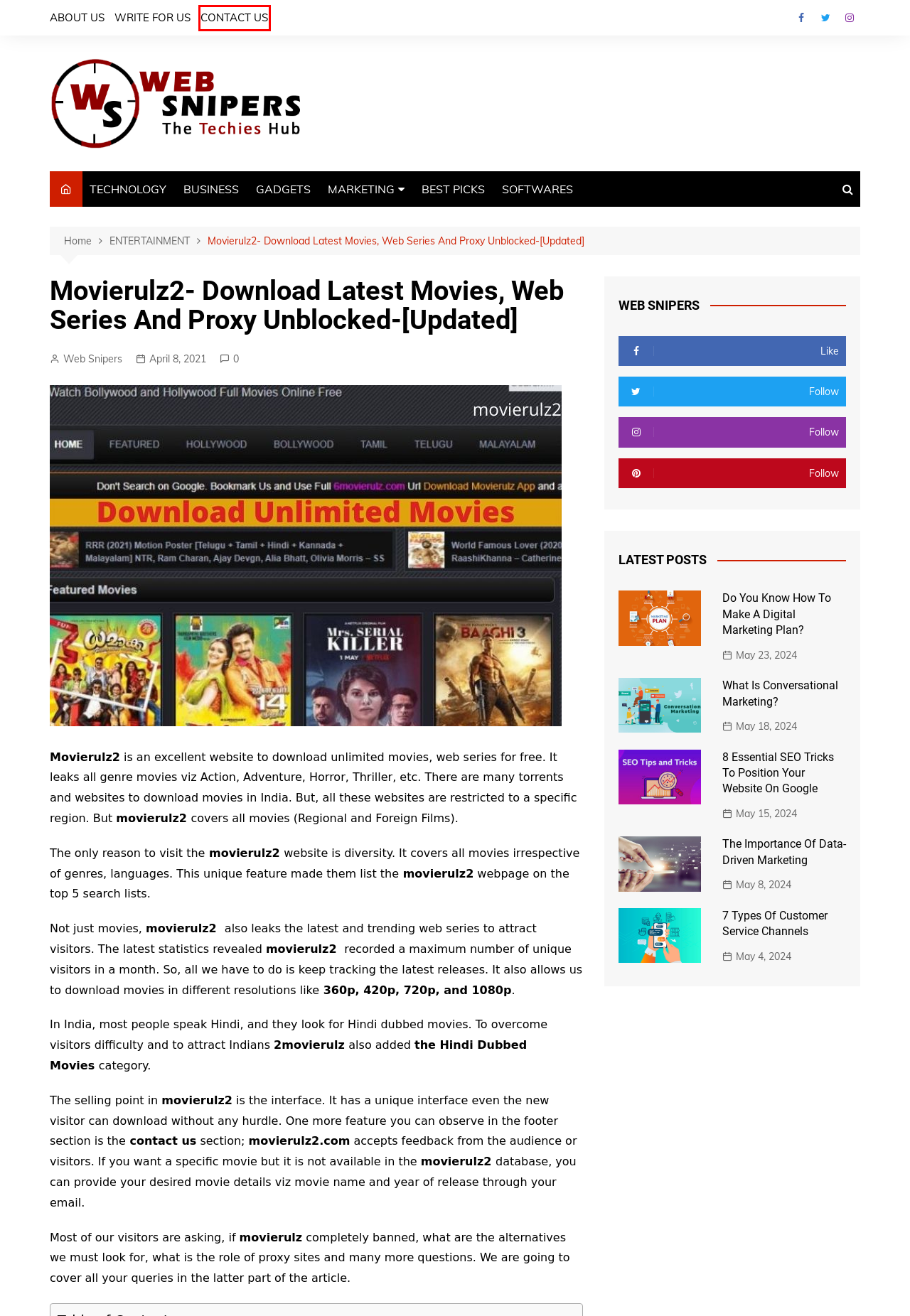Given a webpage screenshot with a UI element marked by a red bounding box, choose the description that best corresponds to the new webpage that will appear after clicking the element. The candidates are:
A. Conversational Marketing- What Is Conversational Marketing?
B. ENTERTAINMENT Archives - Web Snipers
C. BUSINESS Archives - Web Snipers
D. Write For Us Technology - Write For us On Machine Learning, AI, BigData
E. Customer Service Channels: 7 Types Of Customer Service Channels
F. Data-Driven Marketing : The Importance Of Data-Driven Marketing
G. BEST PICKS Archives - Web Snipers
H. CONTACT US | Web Snipers

H